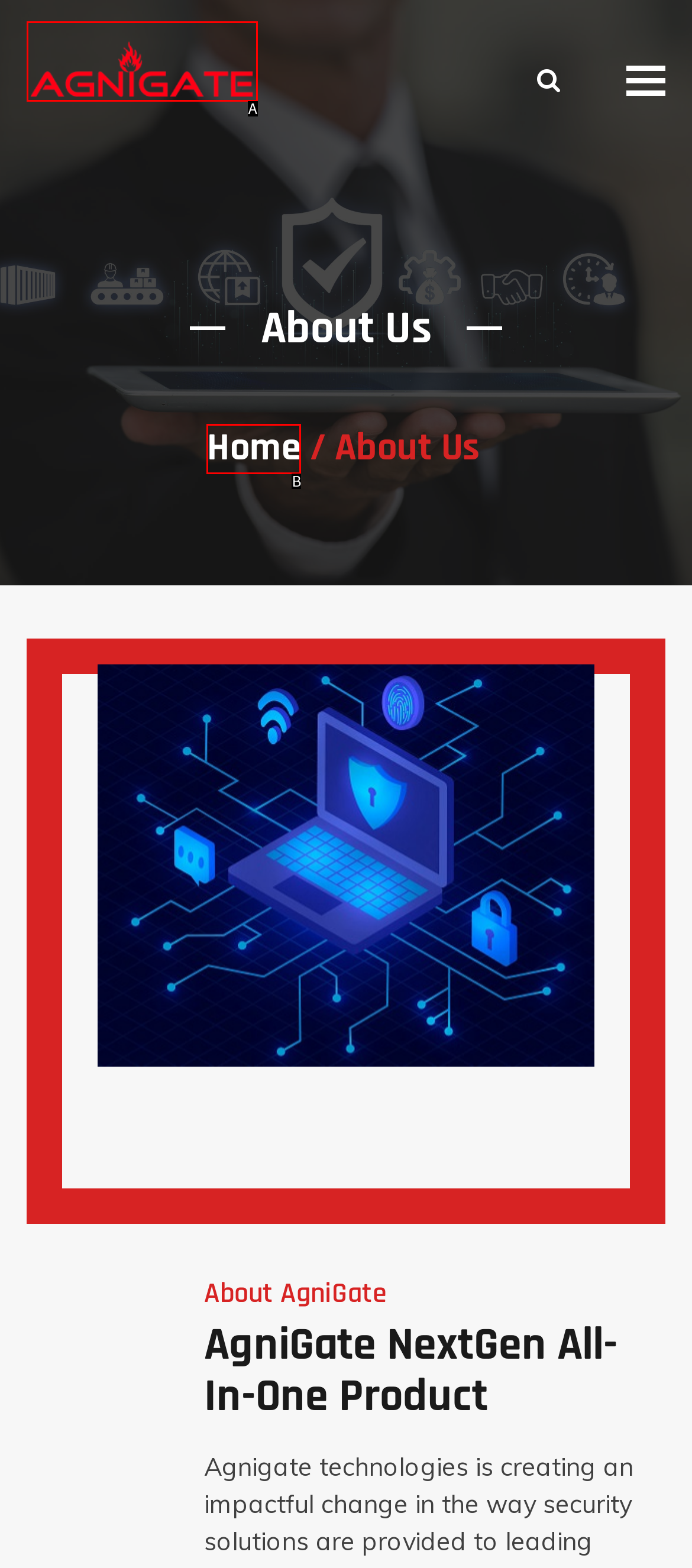Find the HTML element that suits the description: Home
Indicate your answer with the letter of the matching option from the choices provided.

B